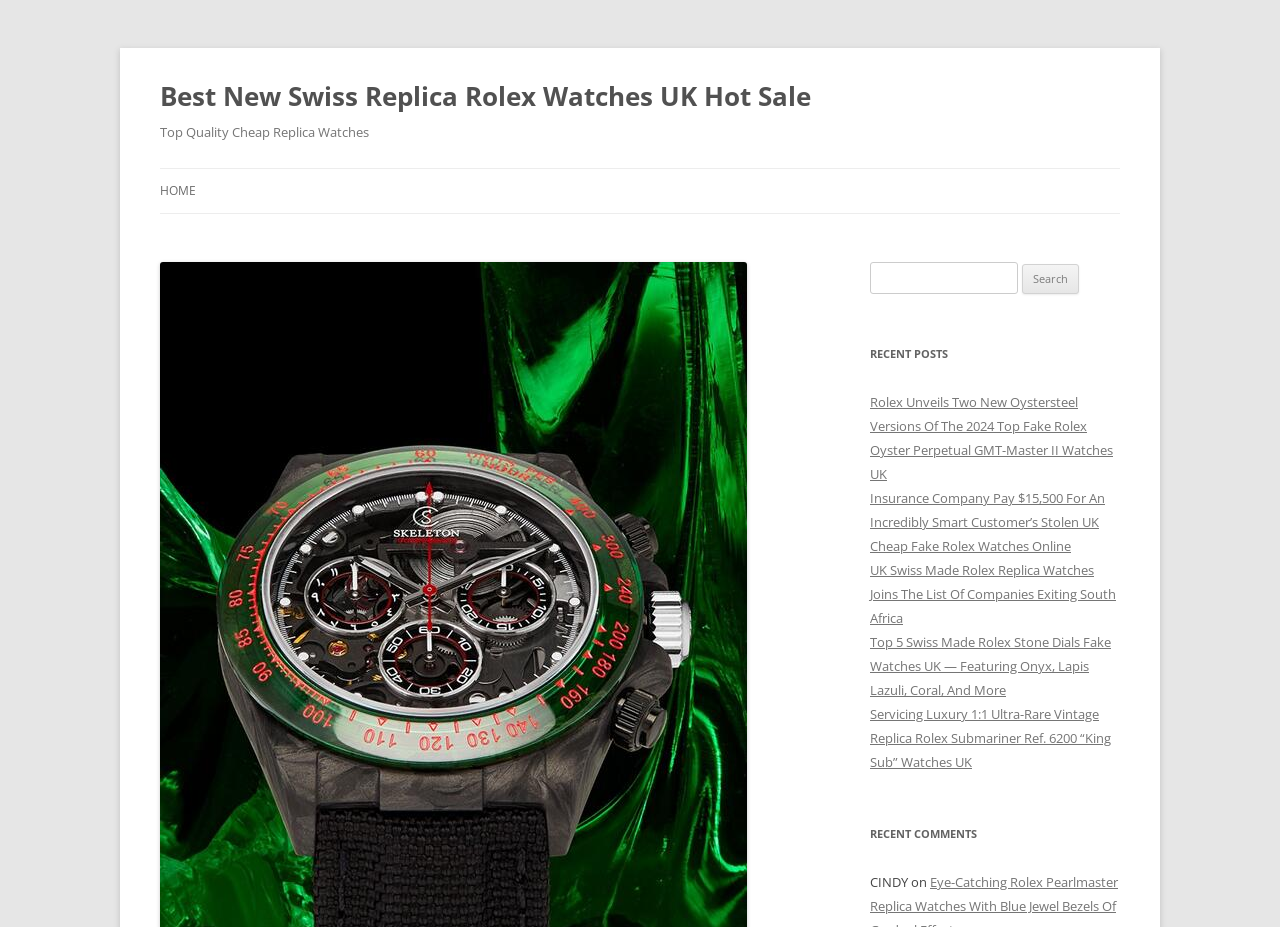What is the category of the recent posts section?
Your answer should be a single word or phrase derived from the screenshot.

Watches news